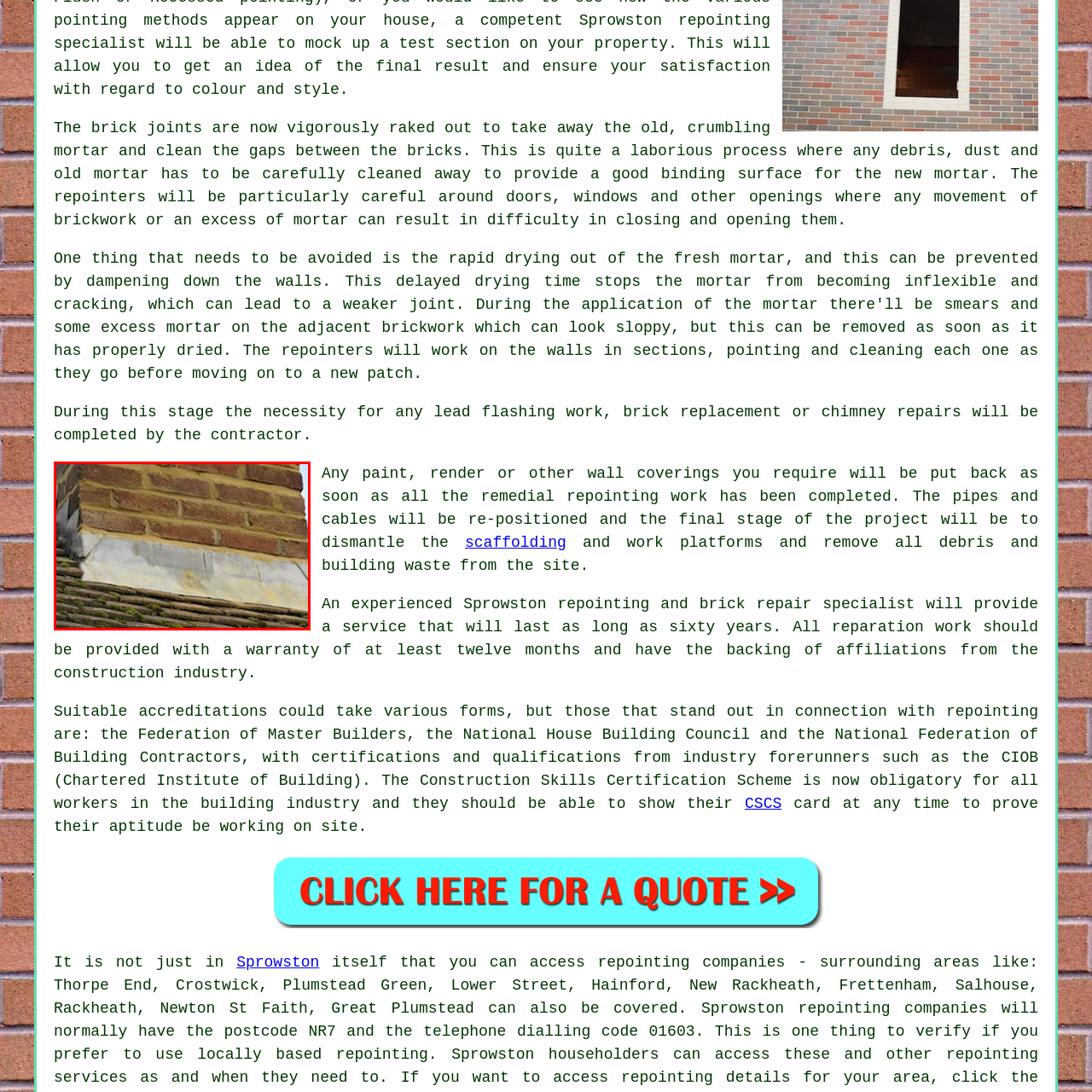What is being protected from moisture damage?
Focus on the image enclosed by the red bounding box and elaborate on your answer to the question based on the visual details present.

The caption states that the bricks exhibit a robust structure, indicating they have been carefully maintained and are being protected from potential moisture damage, which is a key aspect of the chimney repointing project.